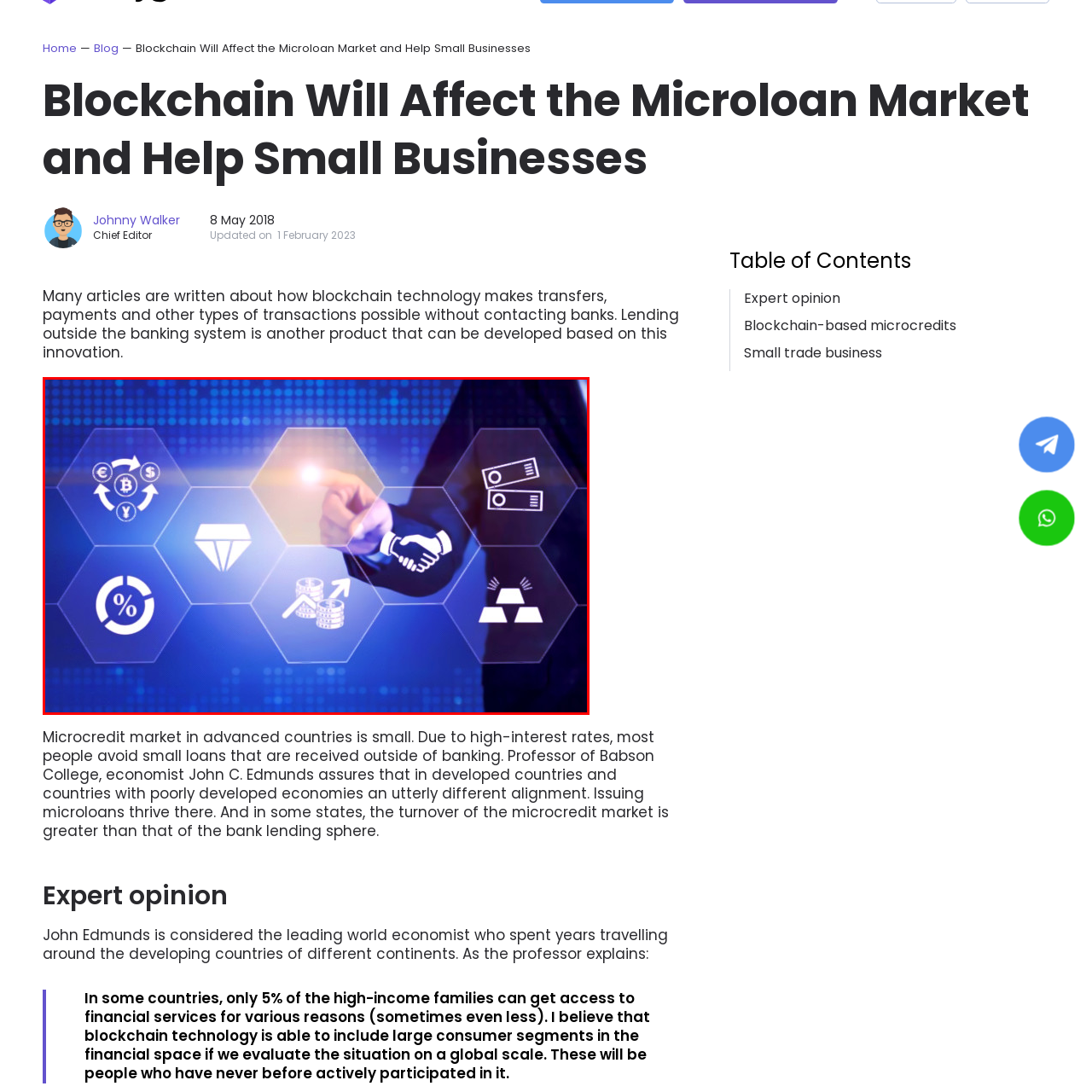Construct a detailed caption for the image enclosed in the red box.

The image illustrates a technological interface focused on microloans and blockchain. A suited individual is depicted interacting with a digital hexagonal grid displaying various icons that symbolize key concepts in finance and blockchain technology. These icons include currency symbols, a diamond representing value or wealth, and graphics illustrating transactions and agreements—emphasizing collaboration and the flow of money. The backdrop features a dynamic blue digital pattern, suggesting innovation and connectivity in the financial sector. This visual representation aligns with discussions on how blockchain can transform microcredit markets and enhance access to financial services for underserved populations.